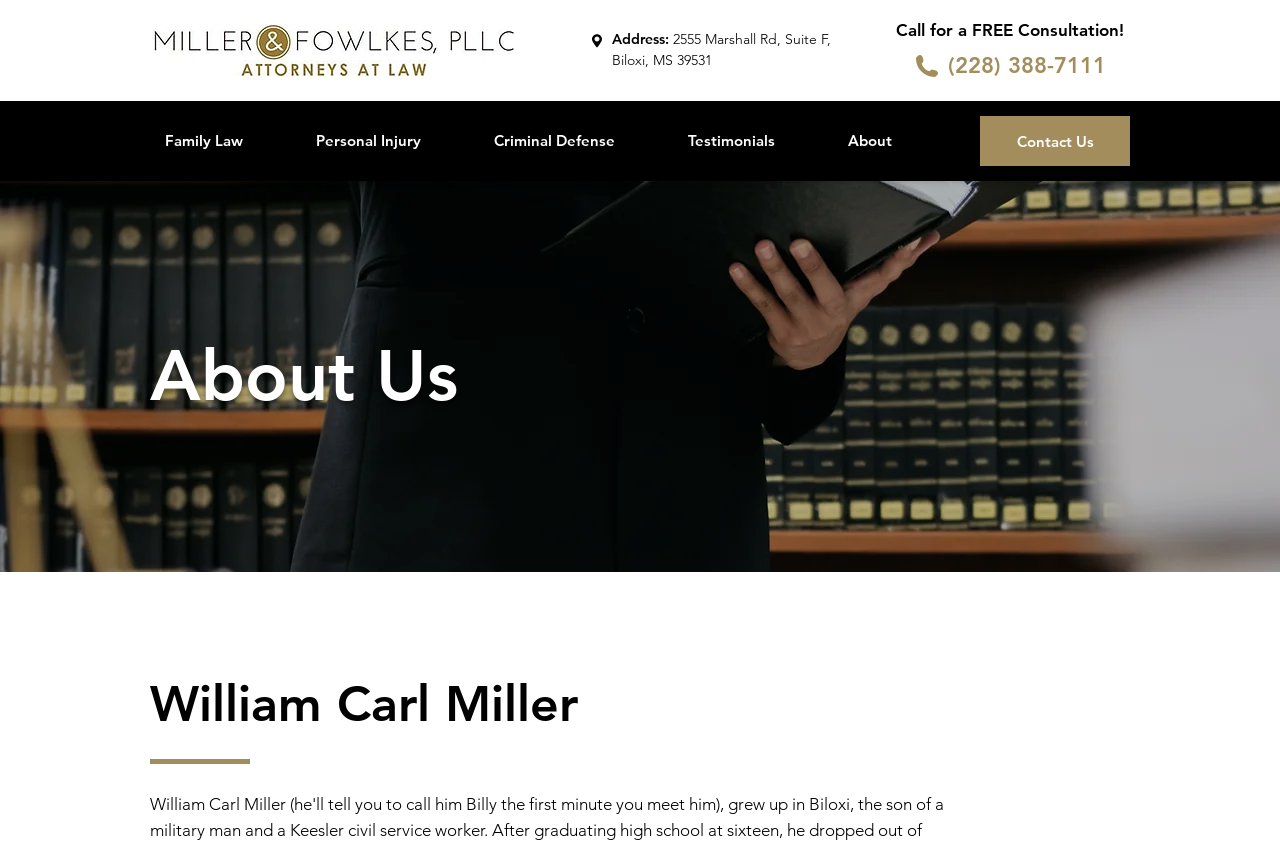Can you identify the bounding box coordinates of the clickable region needed to carry out this instruction: 'View the address'? The coordinates should be four float numbers within the range of 0 to 1, stated as [left, top, right, bottom].

[0.478, 0.035, 0.649, 0.081]